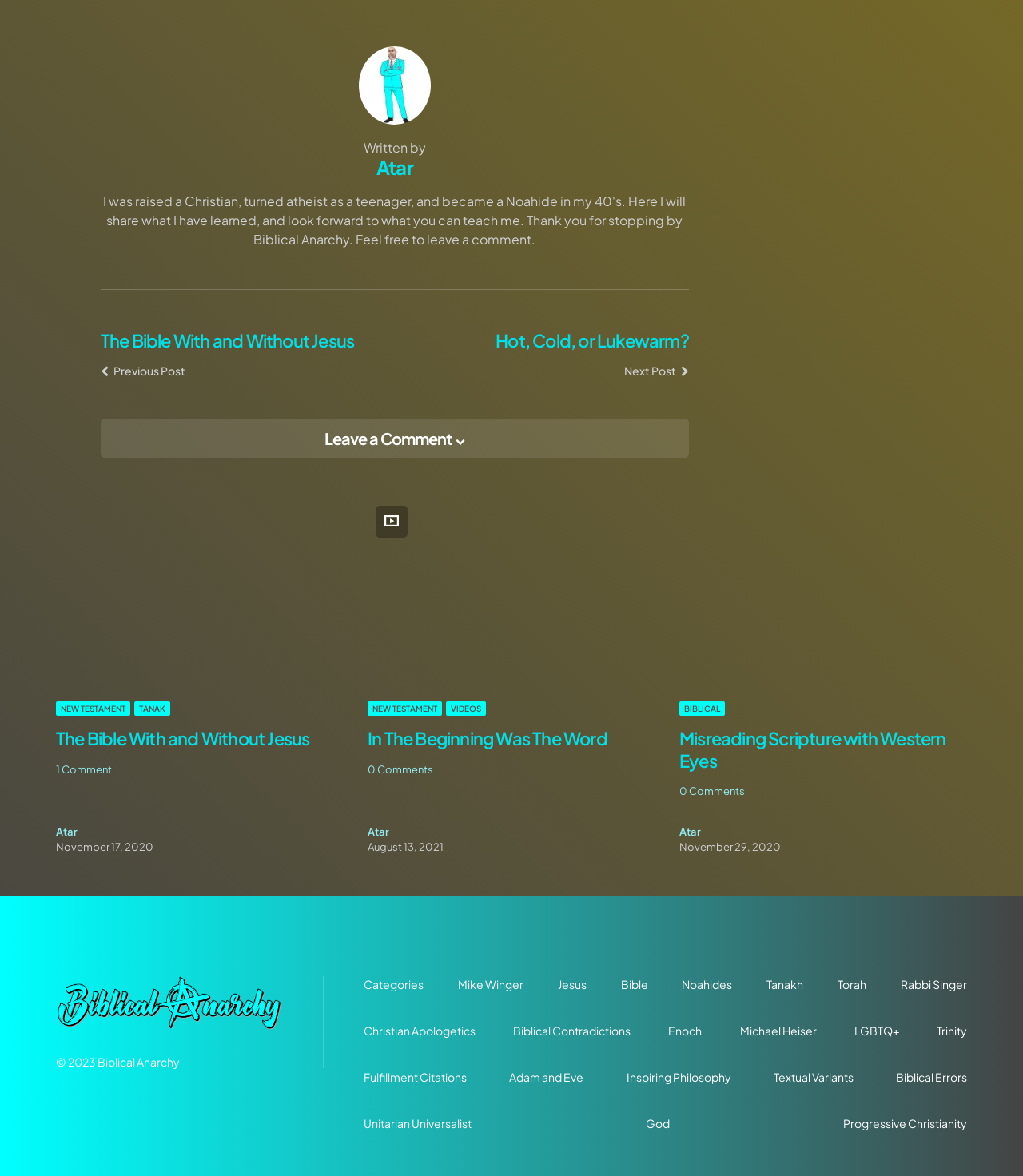Pinpoint the bounding box coordinates of the element that must be clicked to accomplish the following instruction: "Read the 'The Bible With and Without Jesus' article". The coordinates should be in the format of four float numbers between 0 and 1, i.e., [left, top, right, bottom].

[0.098, 0.281, 0.374, 0.322]